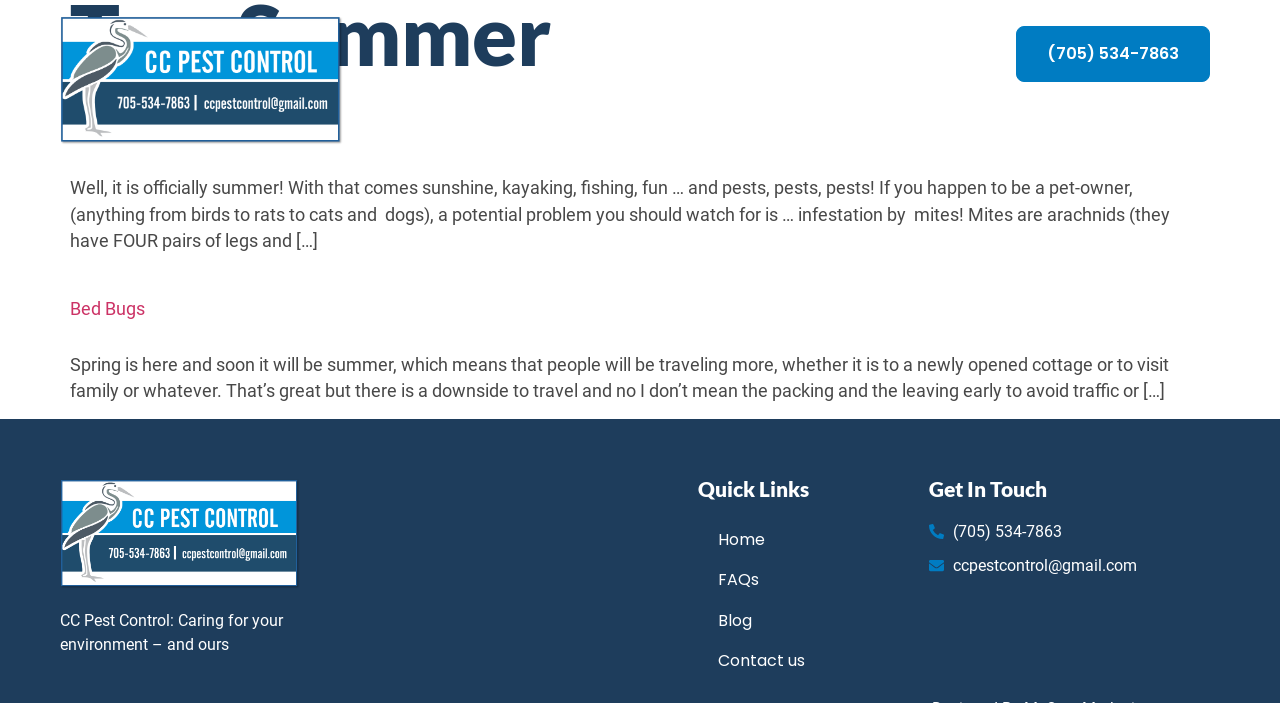Could you provide the bounding box coordinates for the portion of the screen to click to complete this instruction: "Click the 'Home' link"?

[0.441, 0.037, 0.516, 0.102]